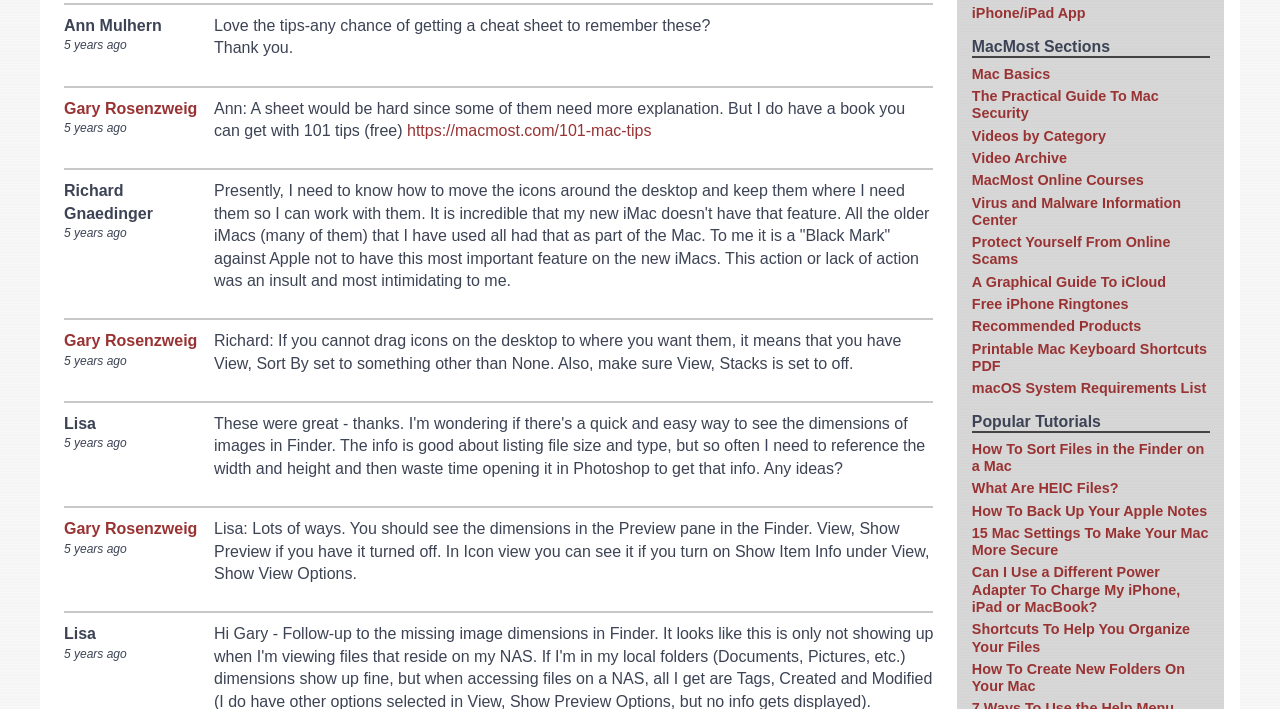How many comments are there on this webpage?
Provide a comprehensive and detailed answer to the question.

I counted the number of comments by looking at the StaticText elements that contain user names and comments. There are 7 comments in total.